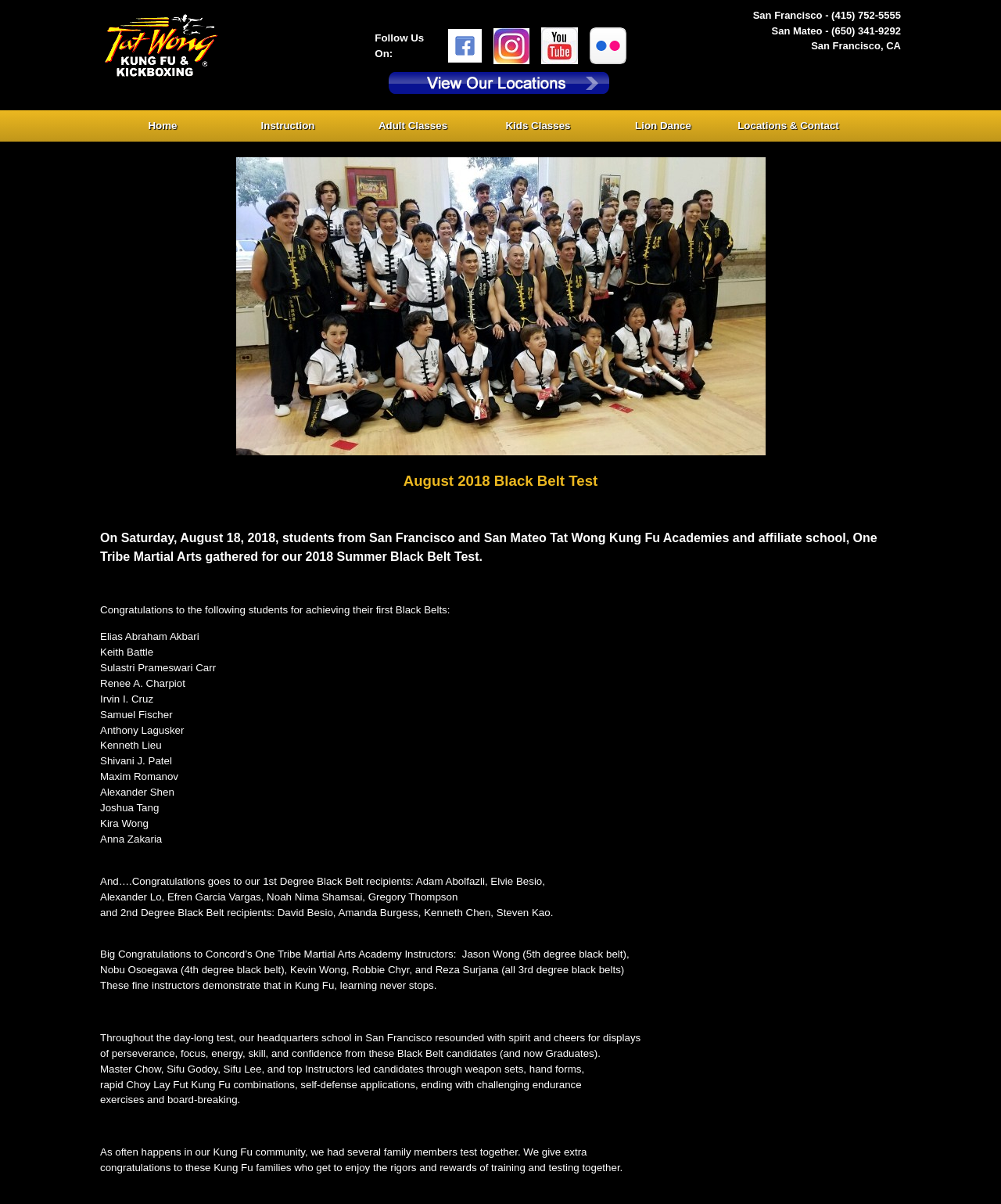What is the name of the martial arts academy?
Using the visual information from the image, give a one-word or short-phrase answer.

Tat Wong Kung Fu Academy